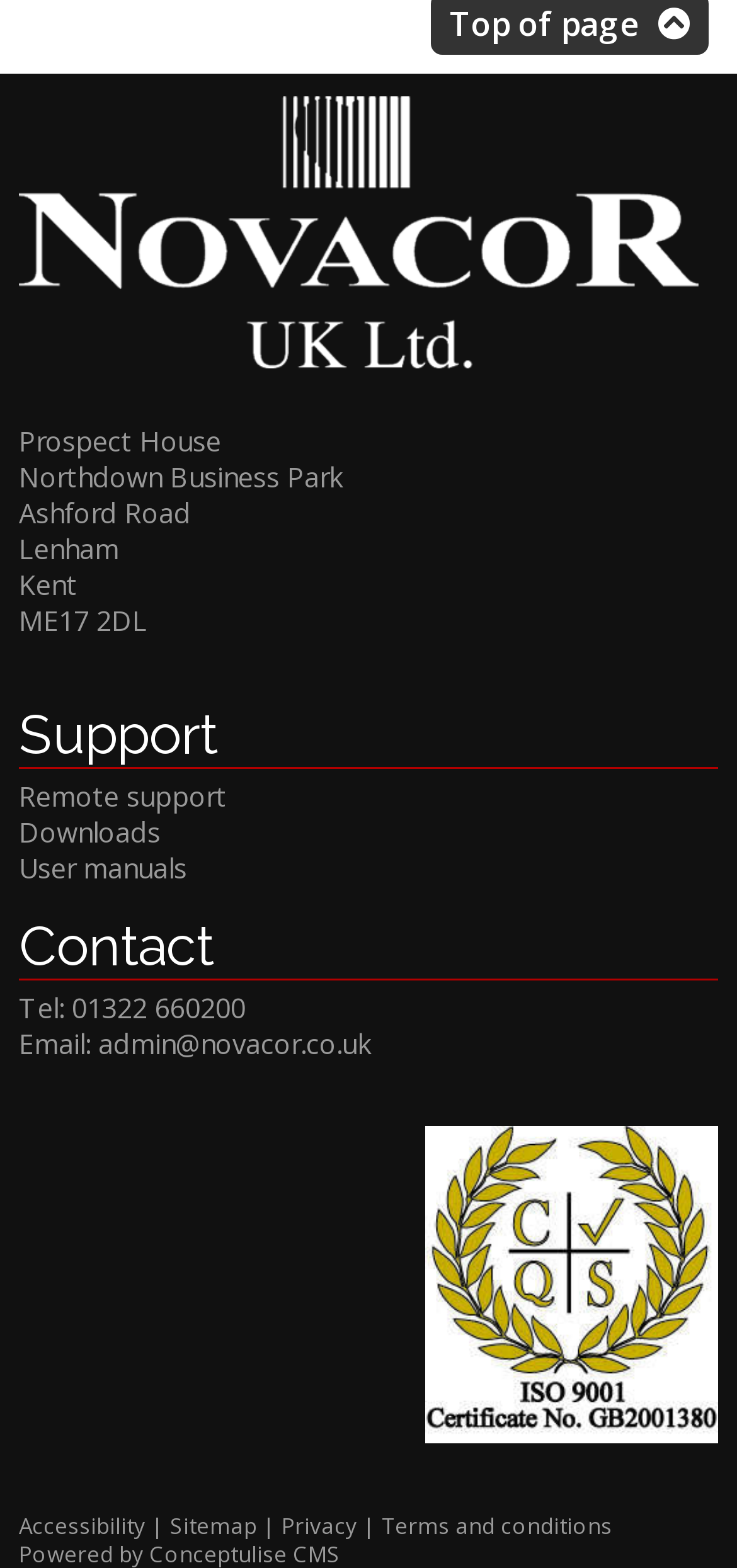Pinpoint the bounding box coordinates of the area that should be clicked to complete the following instruction: "View Sitemap". The coordinates must be given as four float numbers between 0 and 1, i.e., [left, top, right, bottom].

[0.231, 0.964, 0.349, 0.982]